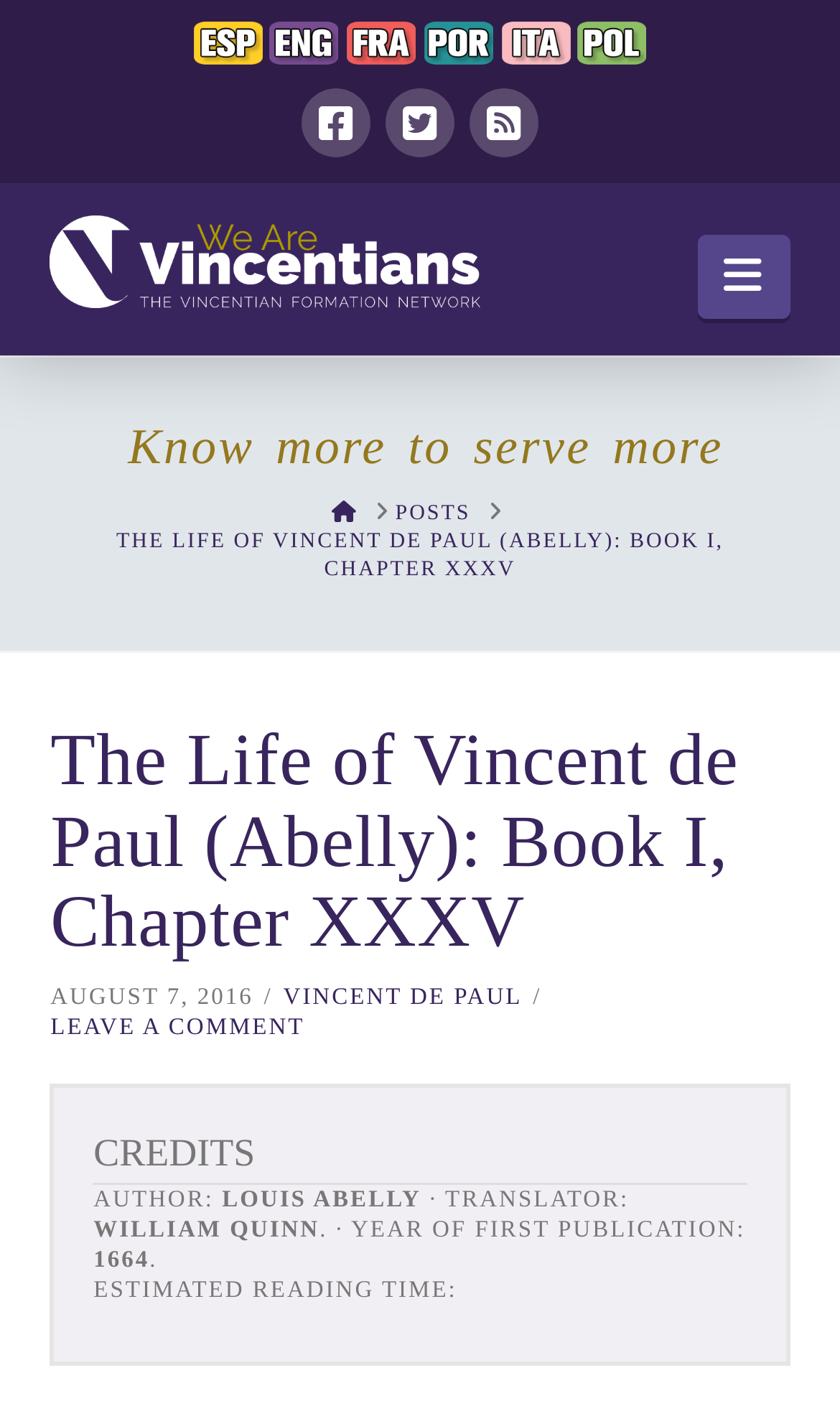Please determine the bounding box coordinates of the clickable area required to carry out the following instruction: "Read the post published on August 7, 2016". The coordinates must be four float numbers between 0 and 1, represented as [left, top, right, bottom].

[0.06, 0.702, 0.301, 0.721]